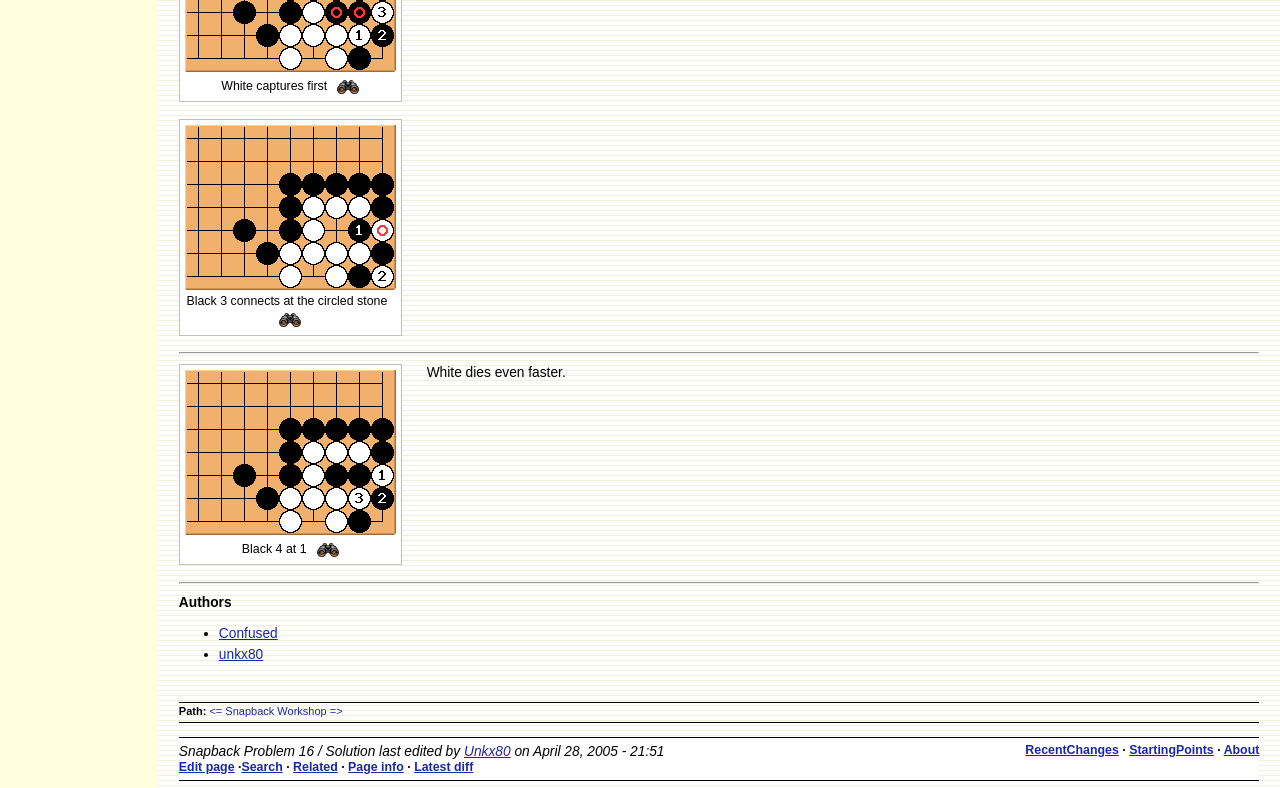Identify the bounding box for the UI element specified in this description: "parent_node: Black 4 at 1". The coordinates must be four float numbers between 0 and 1, formatted as [left, top, right, bottom].

[0.144, 0.665, 0.309, 0.683]